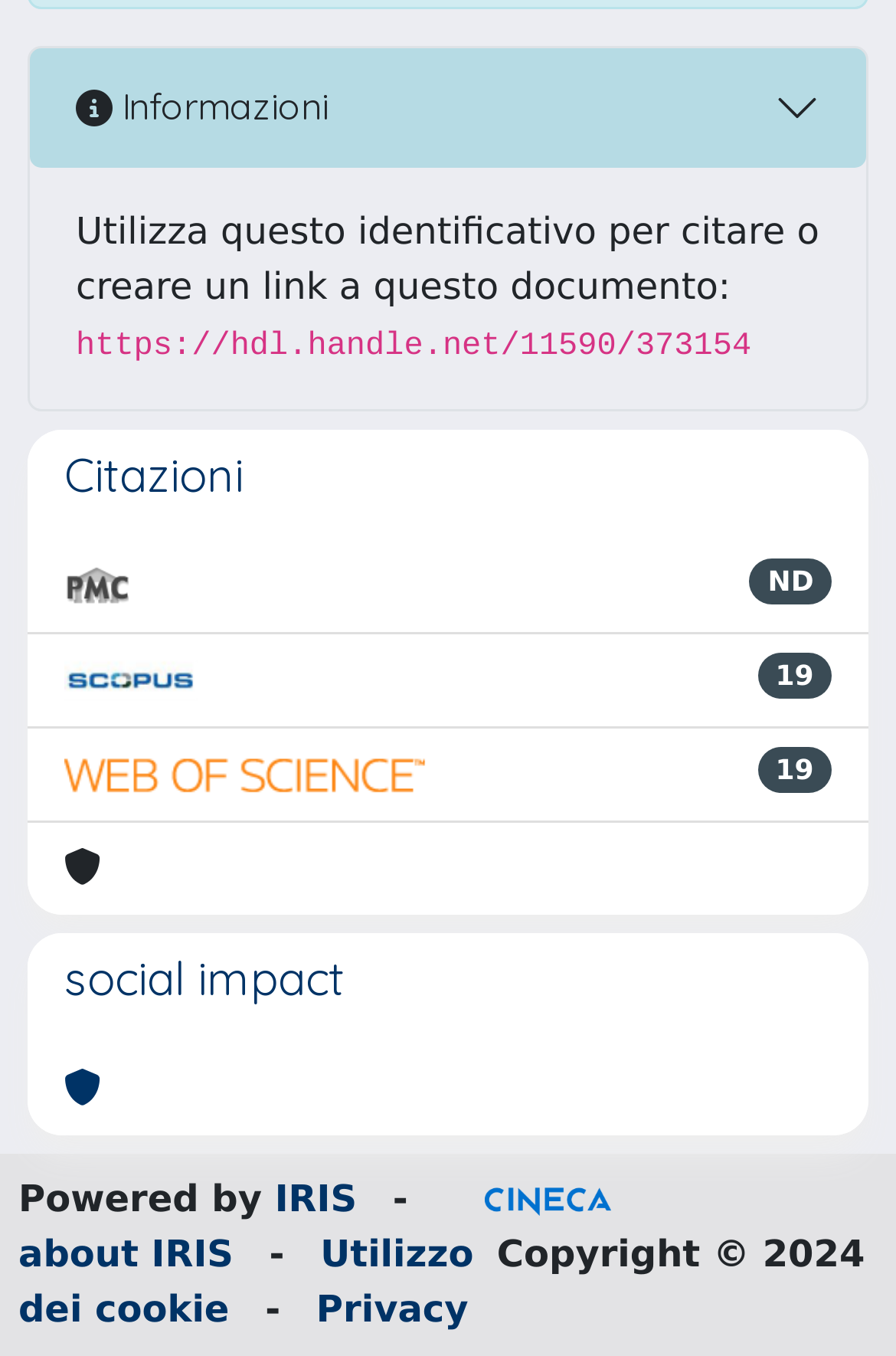Show me the bounding box coordinates of the clickable region to achieve the task as per the instruction: "Click the Informazioni button".

[0.033, 0.035, 0.967, 0.123]